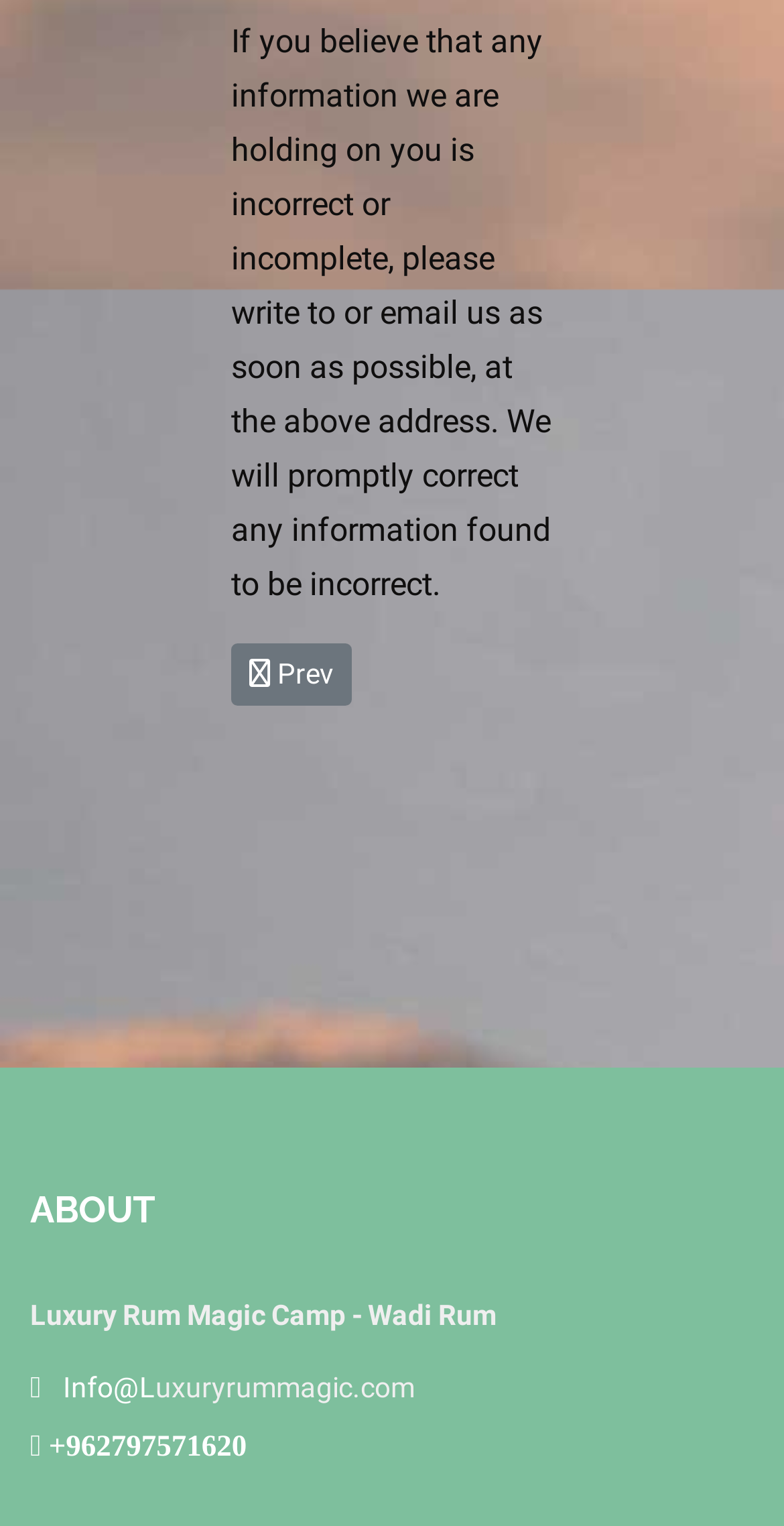Given the element description, predict the bounding box coordinates in the format (top-left x, top-left y, bottom-right x, bottom-right y), using floating point numbers between 0 and 1: Previous article: Privacy Policy Prev

[0.295, 0.421, 0.449, 0.462]